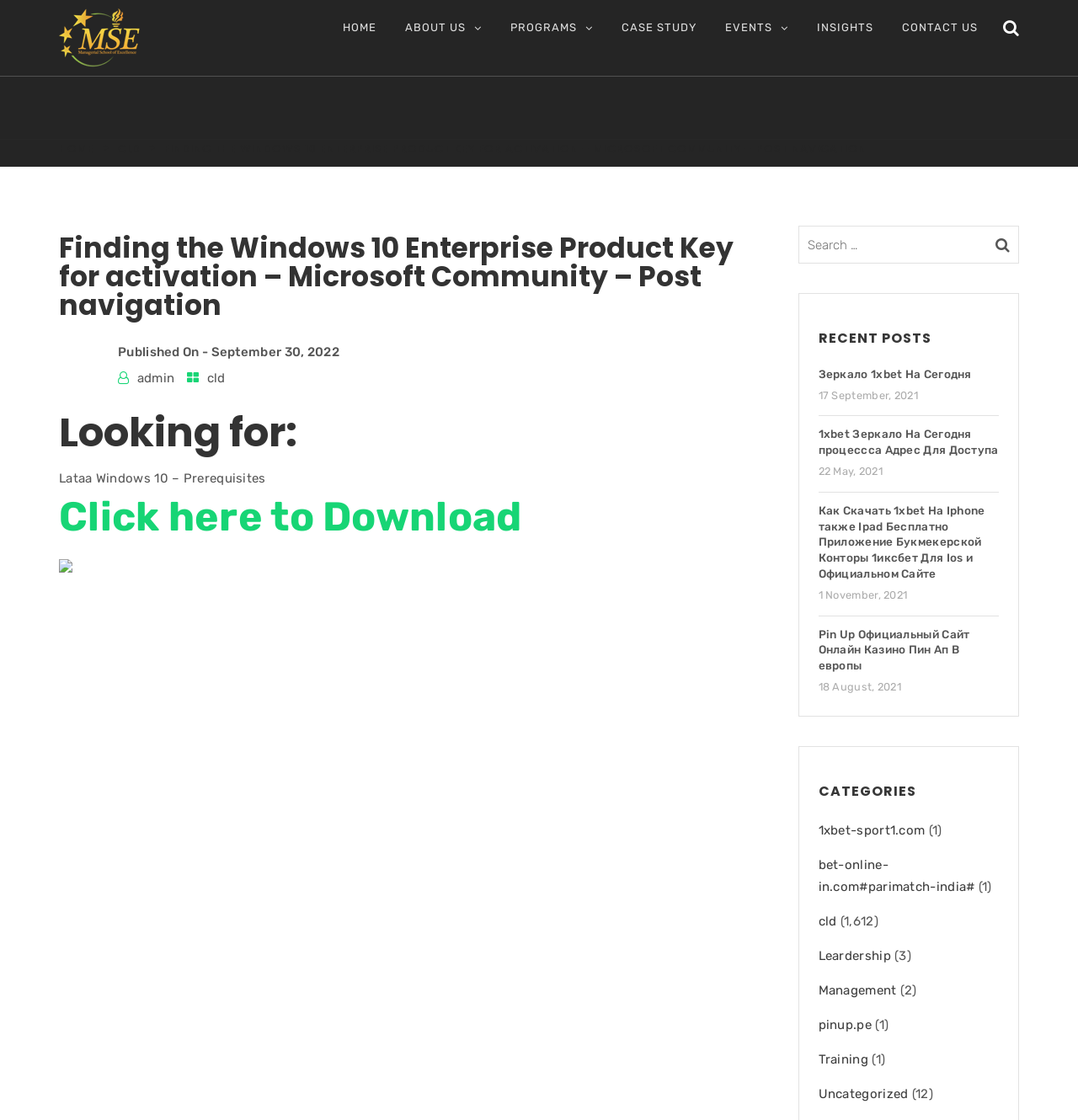What is the title of the main article?
Using the image, answer in one word or phrase.

Finding the Windows 10 Enterprise Product Key for activation